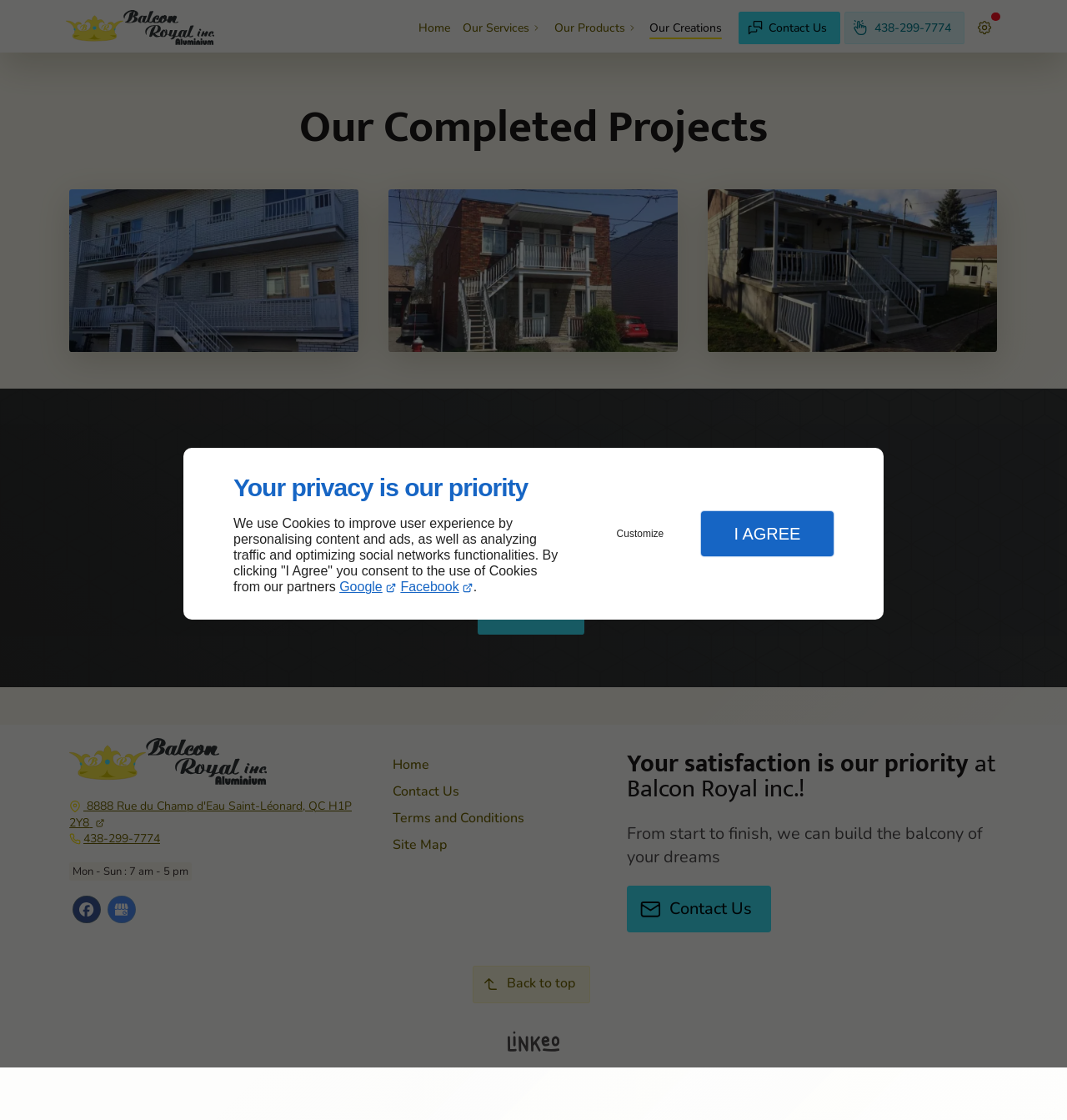What is the contact phone number?
Identify the answer in the screenshot and reply with a single word or phrase.

438-299-7774